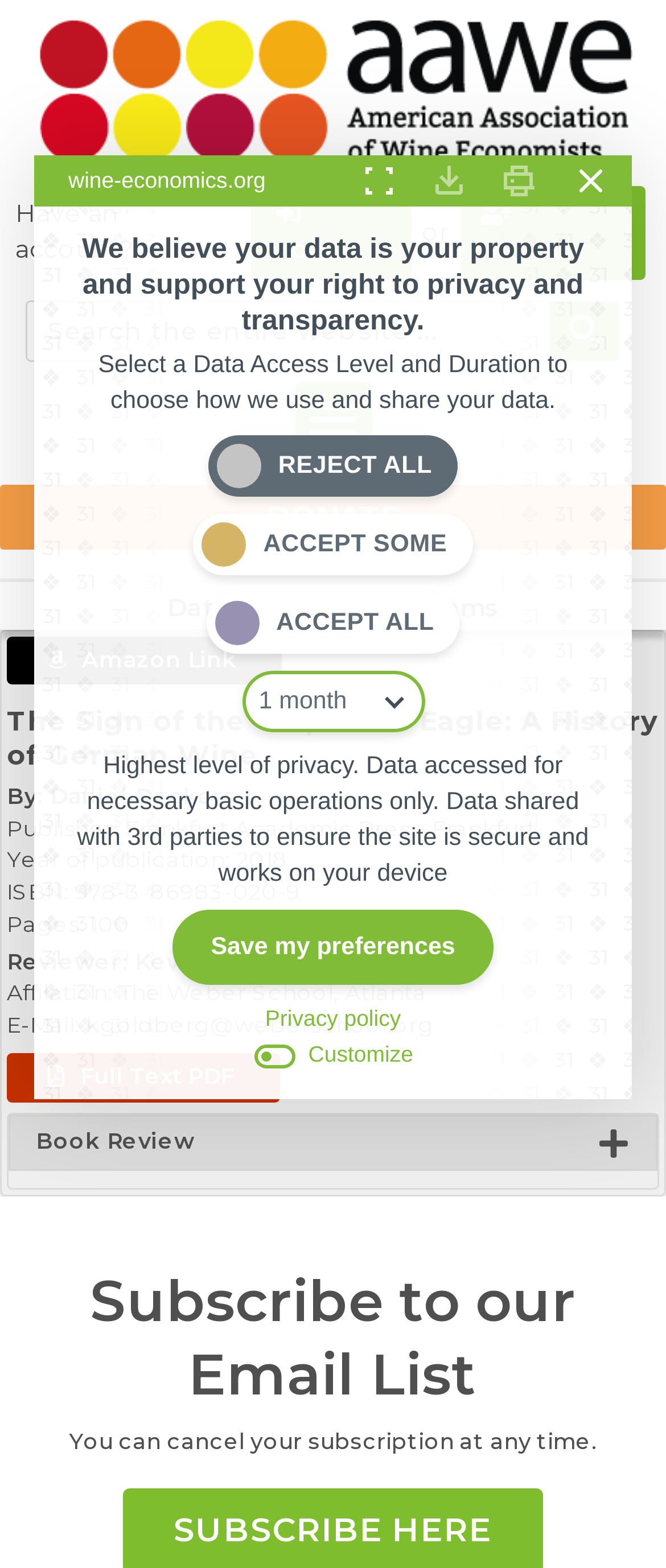How many pages does the book have?
Refer to the image and offer an in-depth and detailed answer to the question.

I found the number of pages by looking at the static text element with the text 'Pages: 100' which is located below the book title.